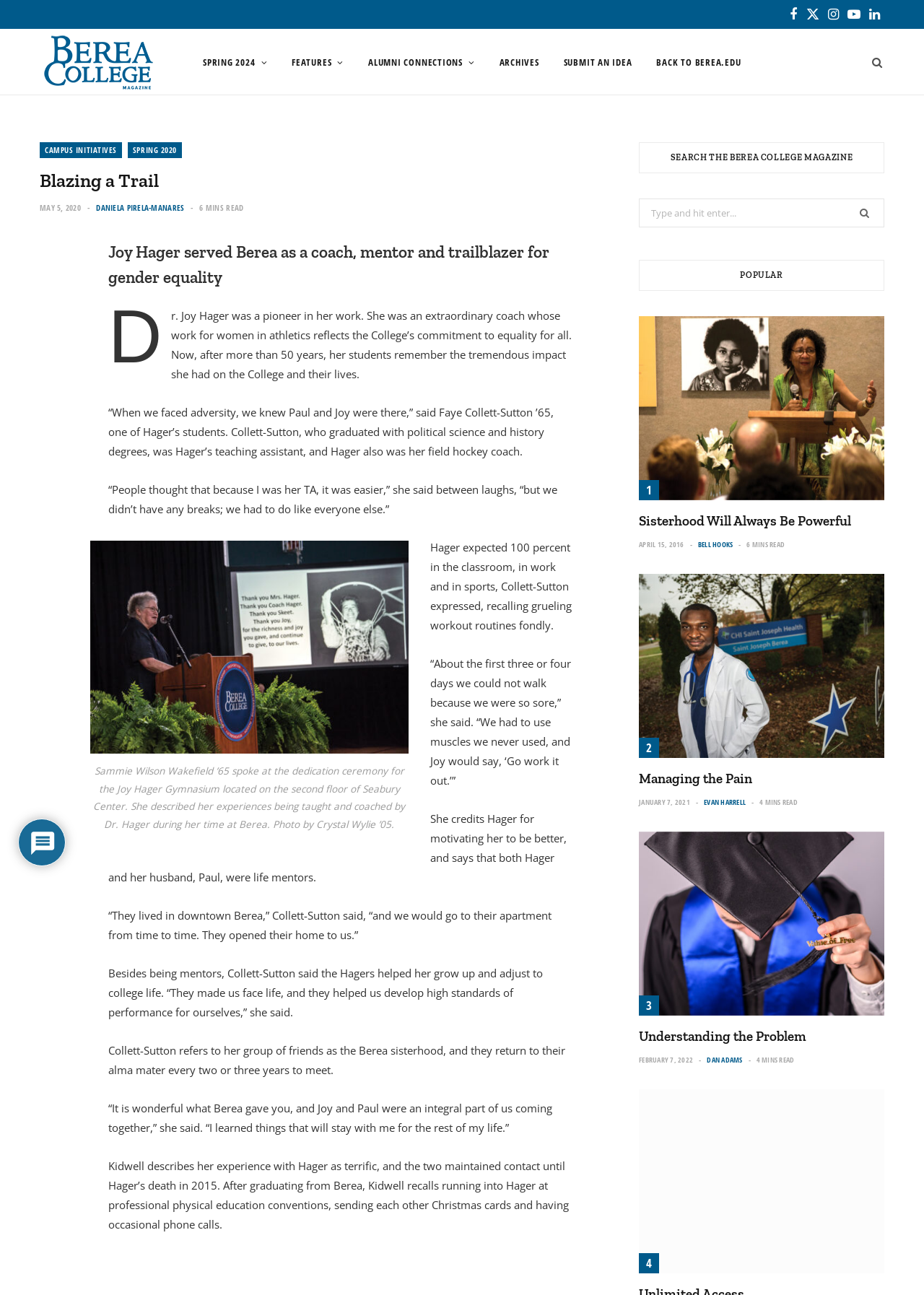Calculate the bounding box coordinates of the UI element given the description: "January 7, 2021".

[0.691, 0.615, 0.748, 0.623]